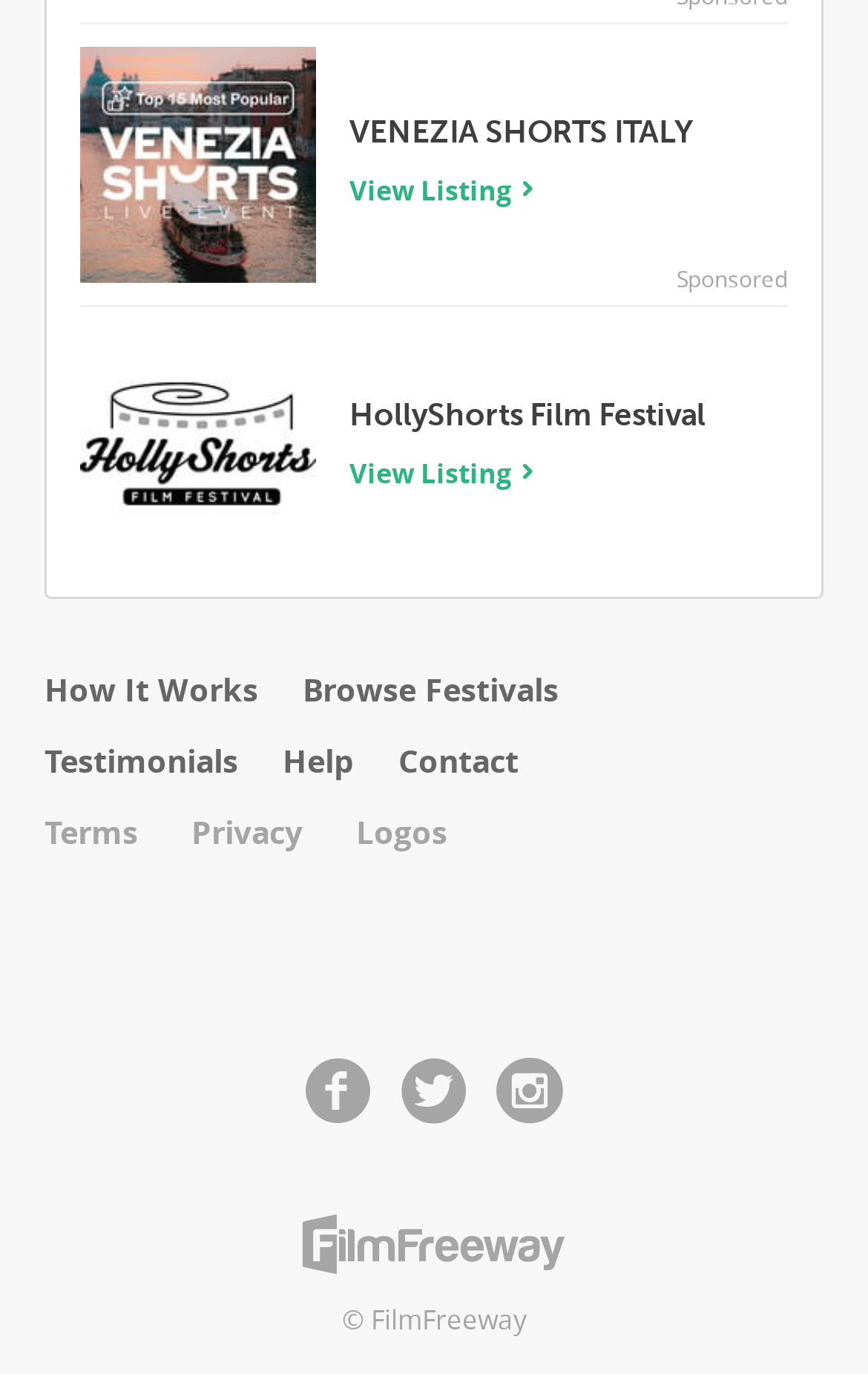Please identify the bounding box coordinates of the element's region that needs to be clicked to fulfill the following instruction: "View testimonials". The bounding box coordinates should consist of four float numbers between 0 and 1, i.e., [left, top, right, bottom].

[0.051, 0.537, 0.326, 0.589]